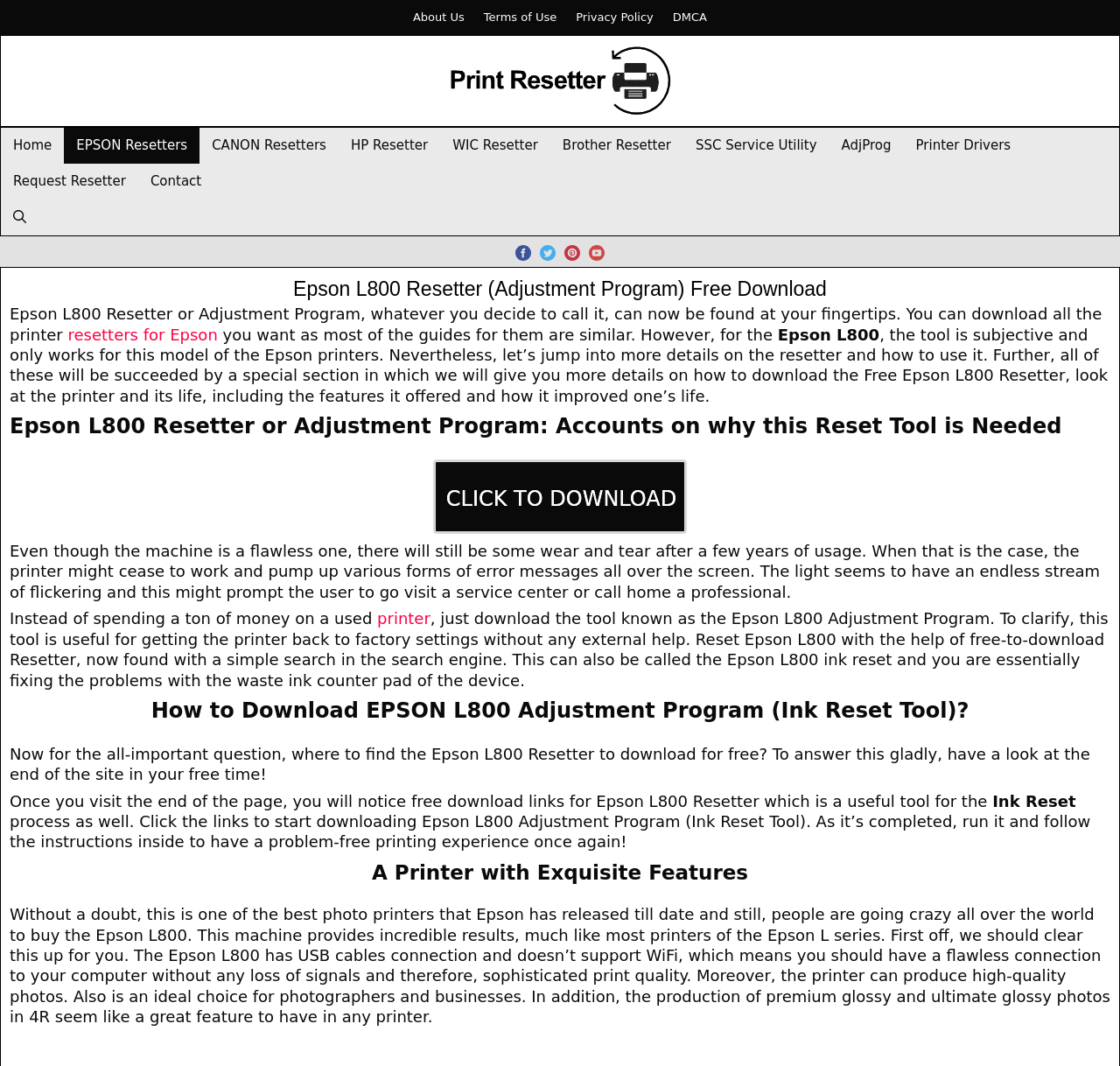Using a single word or phrase, answer the following question: 
What is the quality of photos produced by the Epson L800 printer?

High-quality